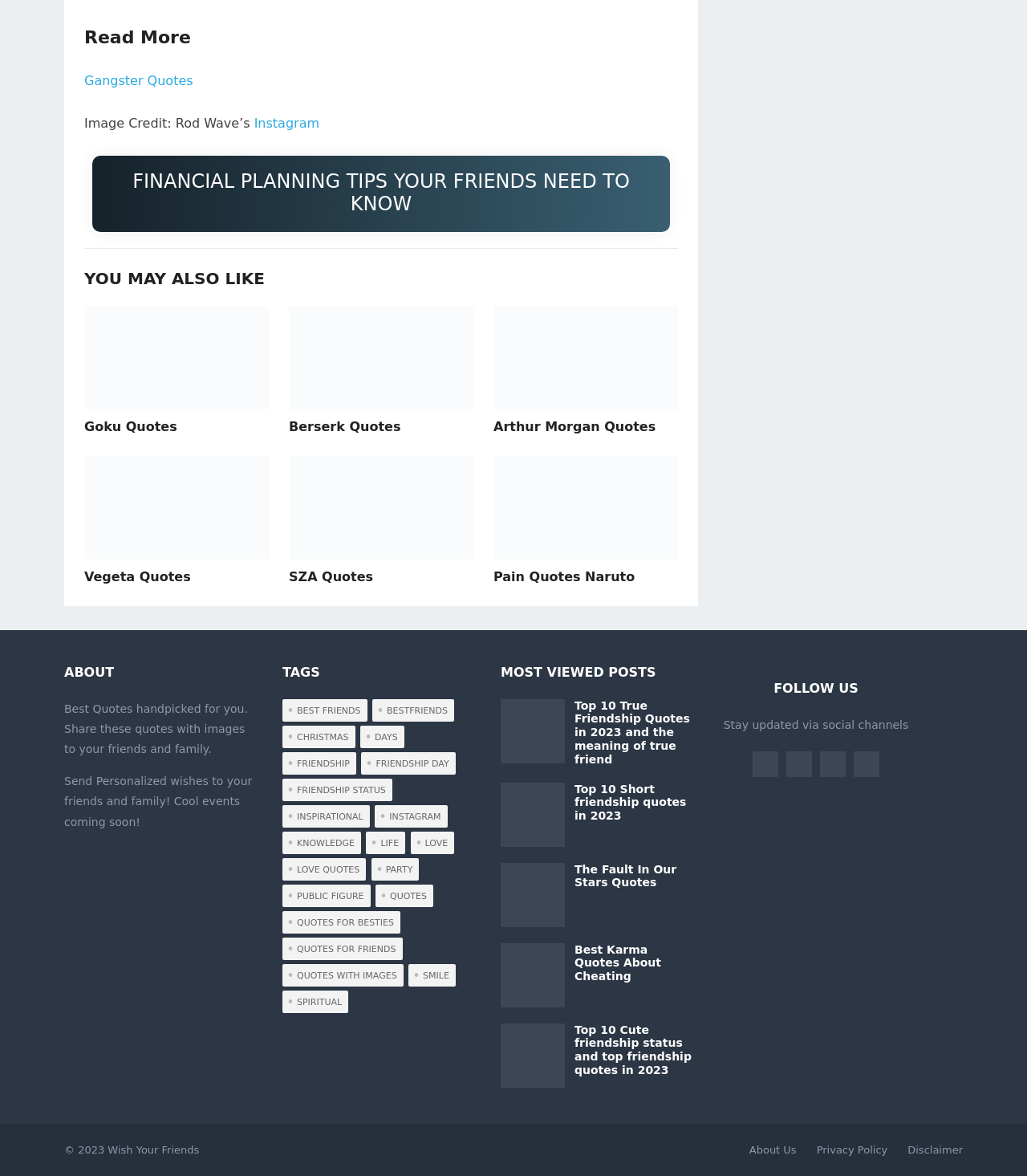Determine the coordinates of the bounding box for the clickable area needed to execute this instruction: "Check out 'True Friendship Quotes'".

[0.488, 0.594, 0.55, 0.649]